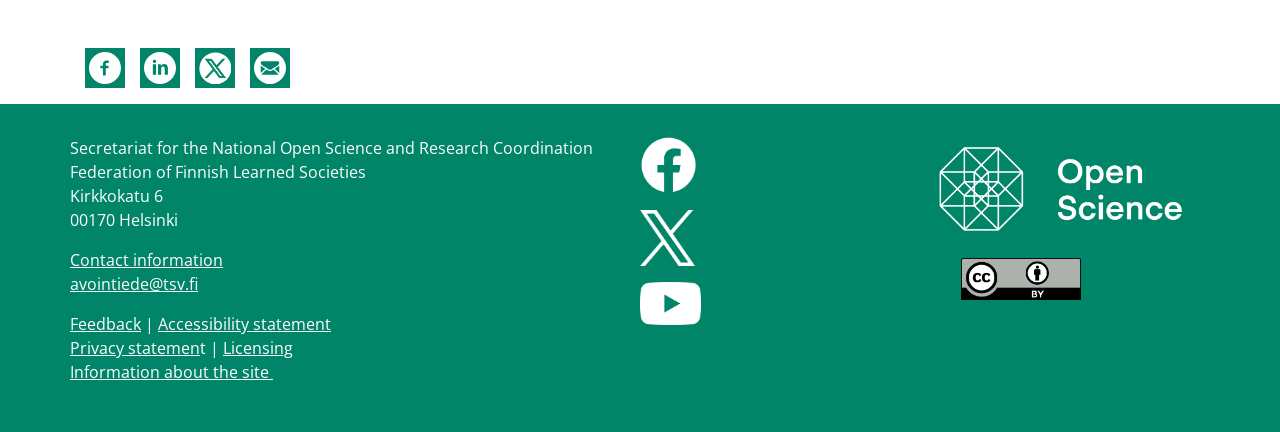Locate the bounding box coordinates of the element that should be clicked to fulfill the instruction: "View contact information".

[0.055, 0.577, 0.174, 0.628]